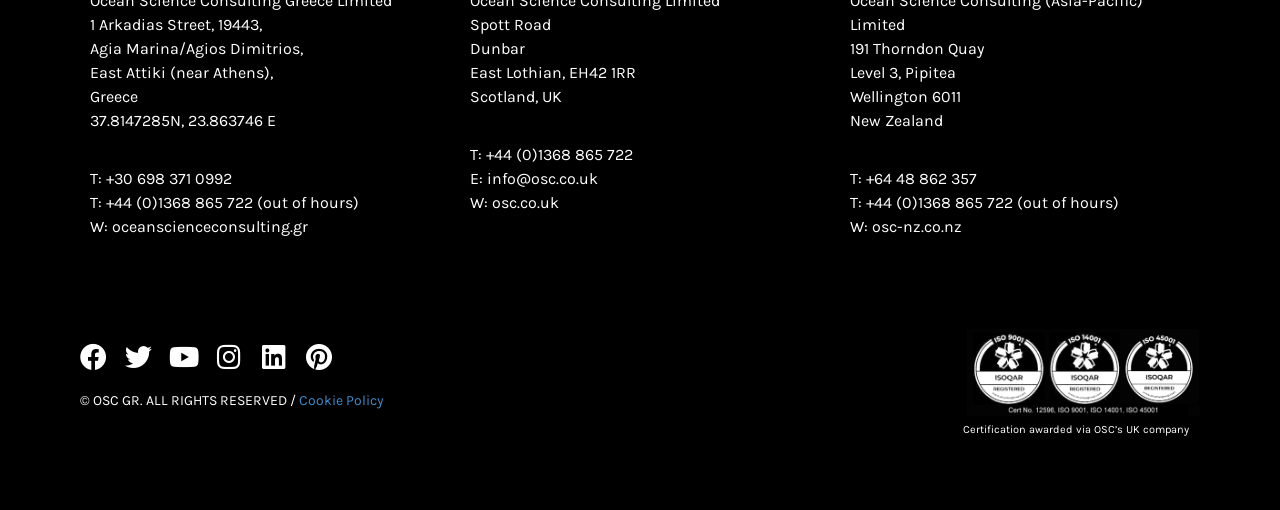What is the copyright information?
Based on the visual, give a brief answer using one word or a short phrase.

OSC GR. ALL RIGHTS RESERVED